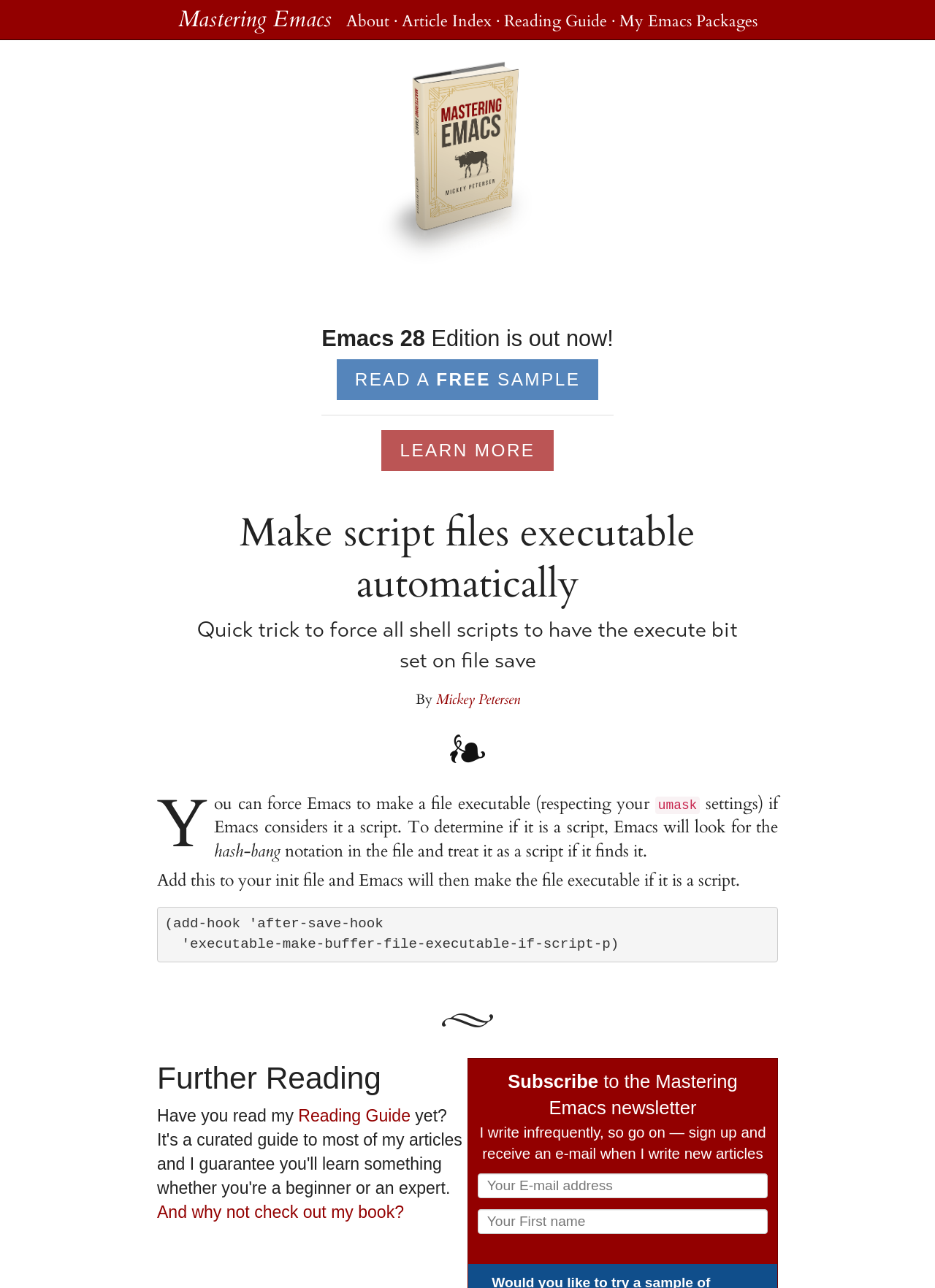Please determine the bounding box of the UI element that matches this description: My Emacs Packages. The coordinates should be given as (top-left x, top-left y, bottom-right x, bottom-right y), with all values between 0 and 1.

[0.658, 0.002, 0.81, 0.031]